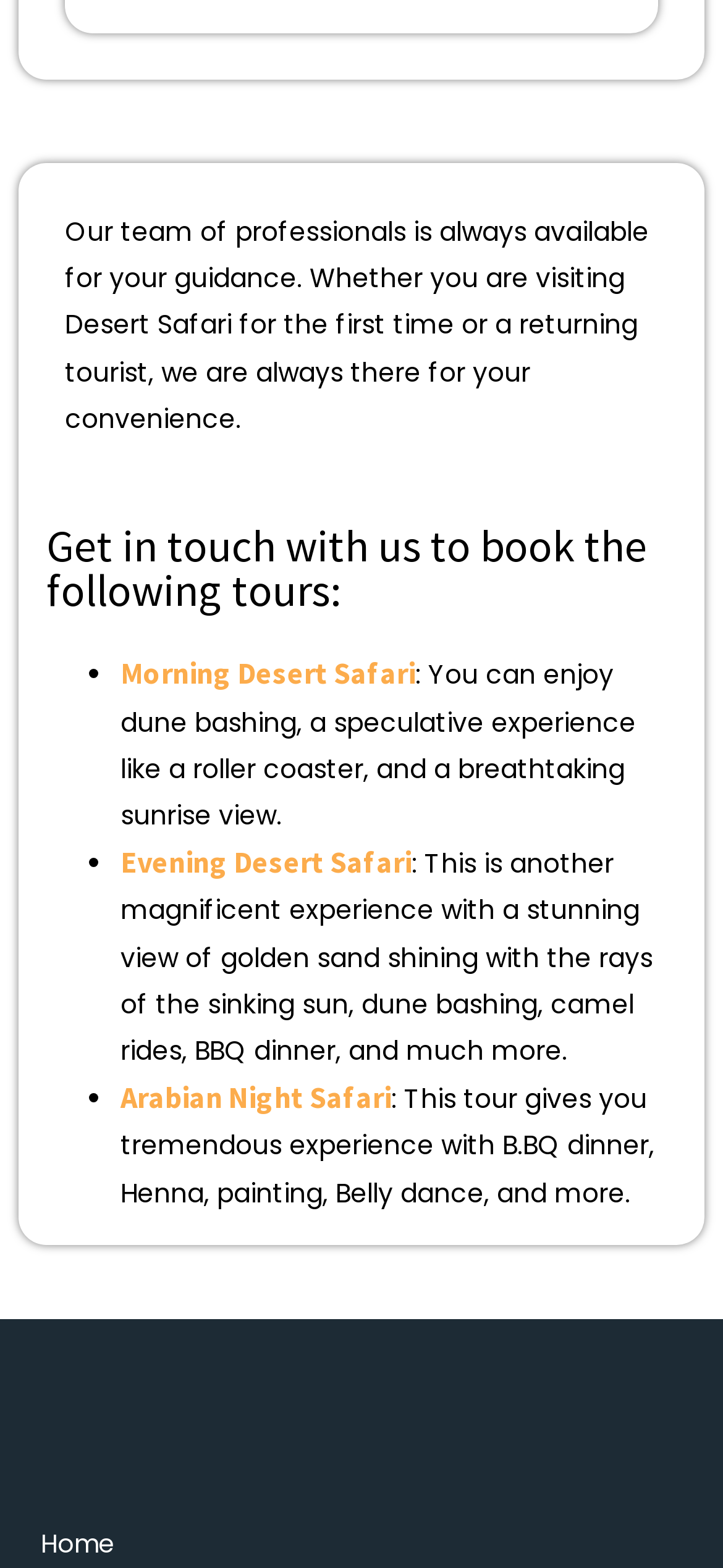Find the bounding box coordinates for the area you need to click to carry out the instruction: "Get in touch with us". The coordinates should be four float numbers between 0 and 1, indicated as [left, top, right, bottom].

[0.064, 0.332, 0.936, 0.388]